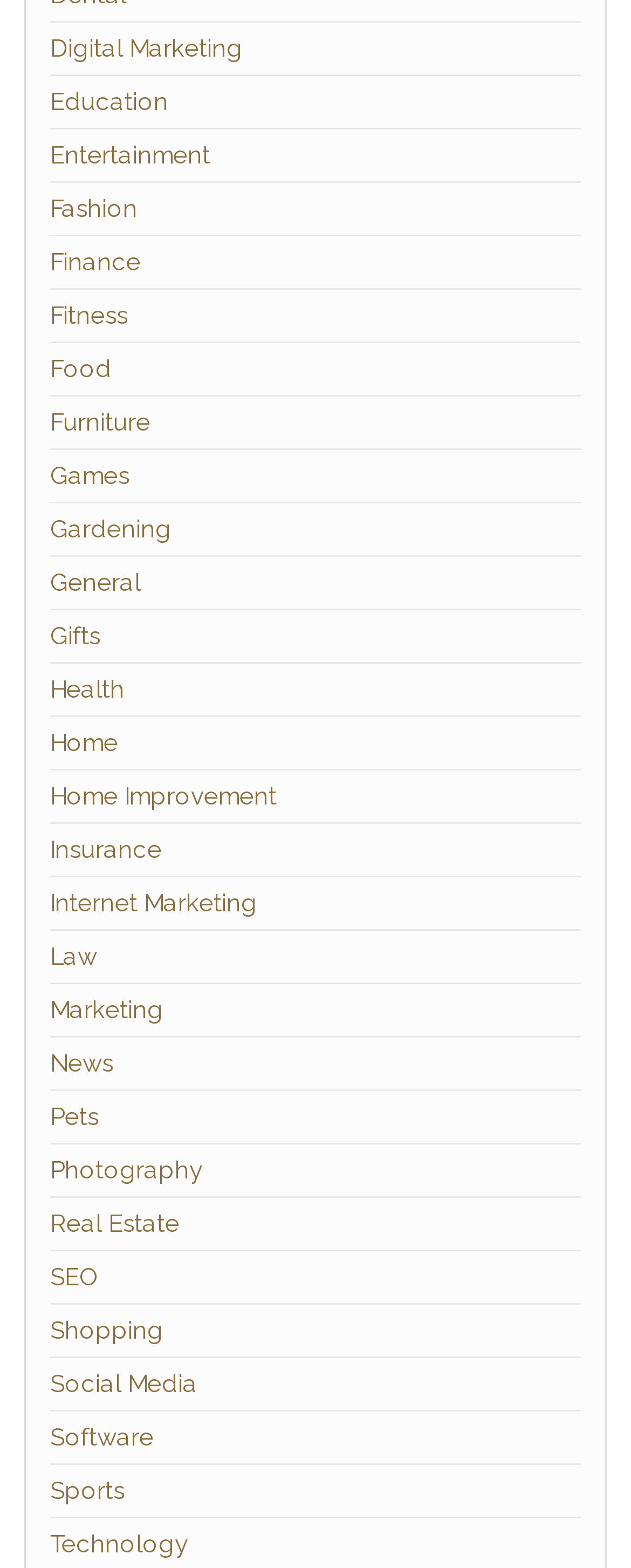Are the categories on this website related to each other?
Please elaborate on the answer to the question with detailed information.

By examining the categories on the webpage, I can see that they are diverse and unrelated to each other. For example, 'Digital Marketing' is related to online marketing, while 'Gardening' is related to plant care. This indicates that the website provides a wide range of topics or services that are not necessarily related to each other.